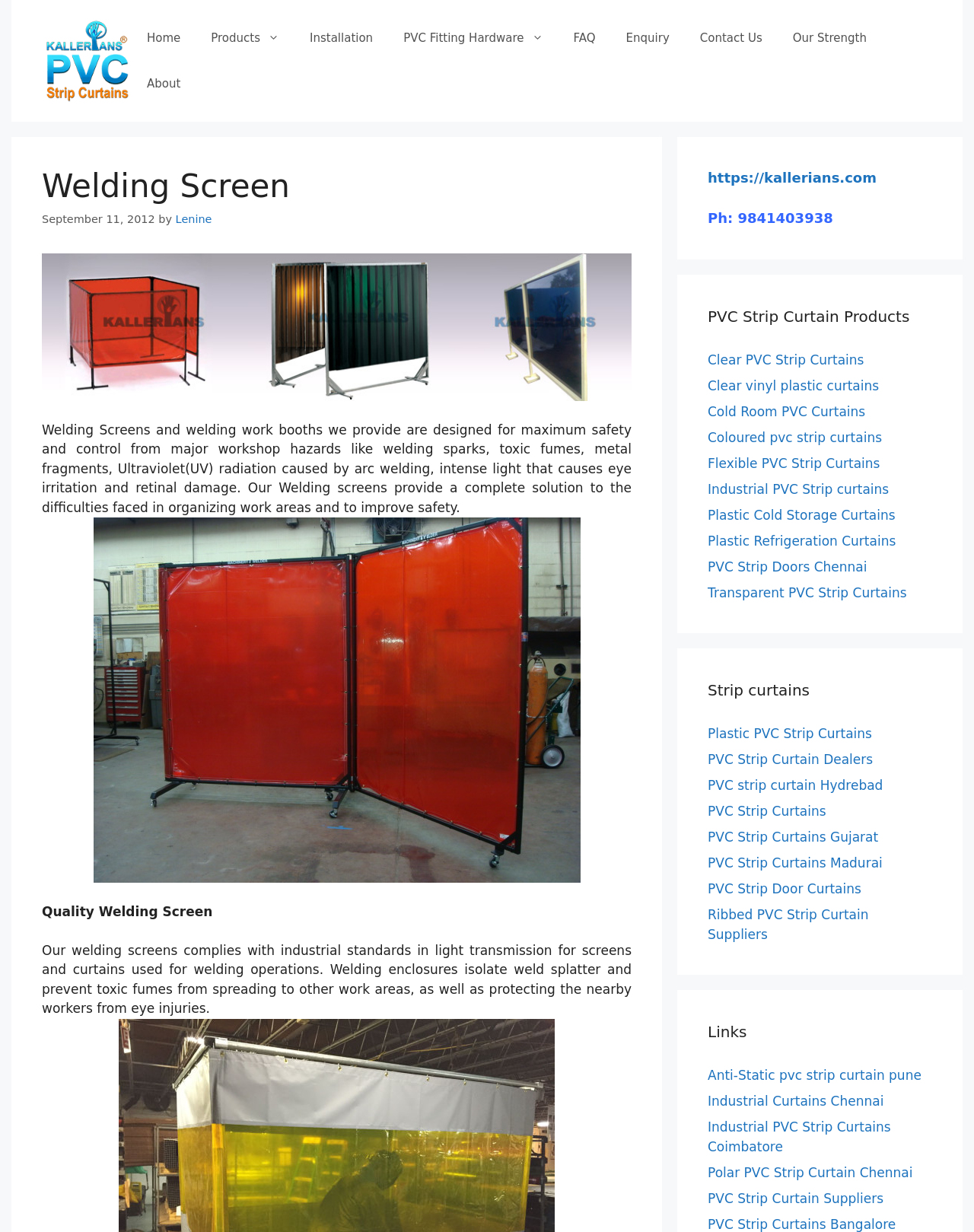Please determine the bounding box coordinates of the element's region to click in order to carry out the following instruction: "Contact the company via phone". The coordinates should be four float numbers between 0 and 1, i.e., [left, top, right, bottom].

[0.727, 0.17, 0.855, 0.183]